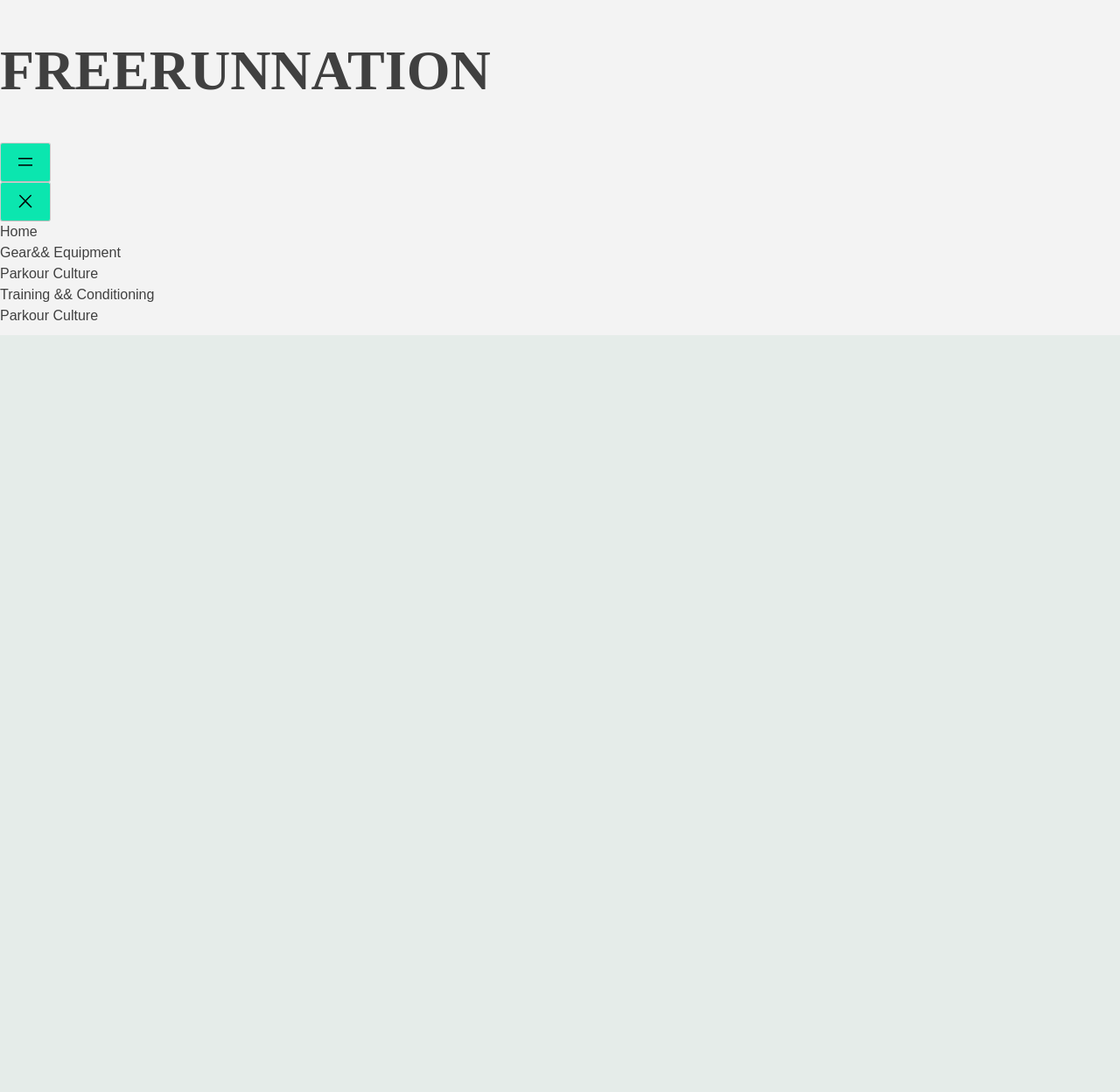Determine the bounding box coordinates of the clickable region to carry out the instruction: "Go to the Home page".

[0.0, 0.205, 0.033, 0.218]